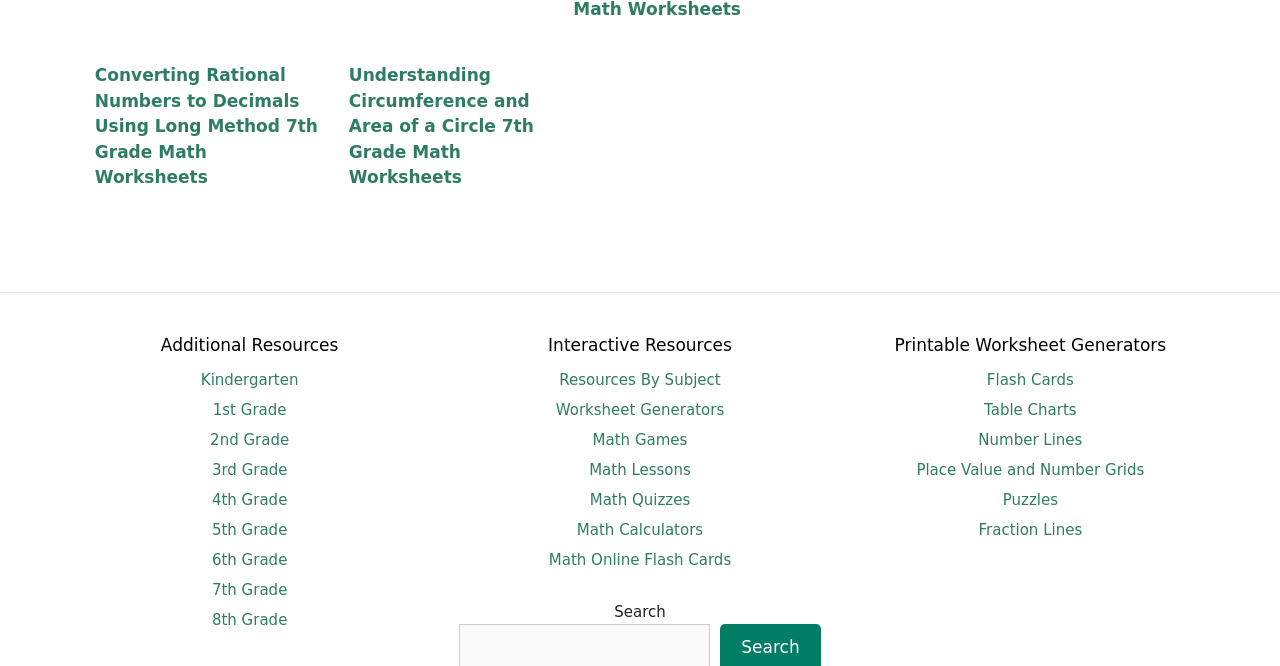Show the bounding box coordinates of the region that should be clicked to follow the instruction: "Search for resources."

[0.48, 0.906, 0.52, 0.933]